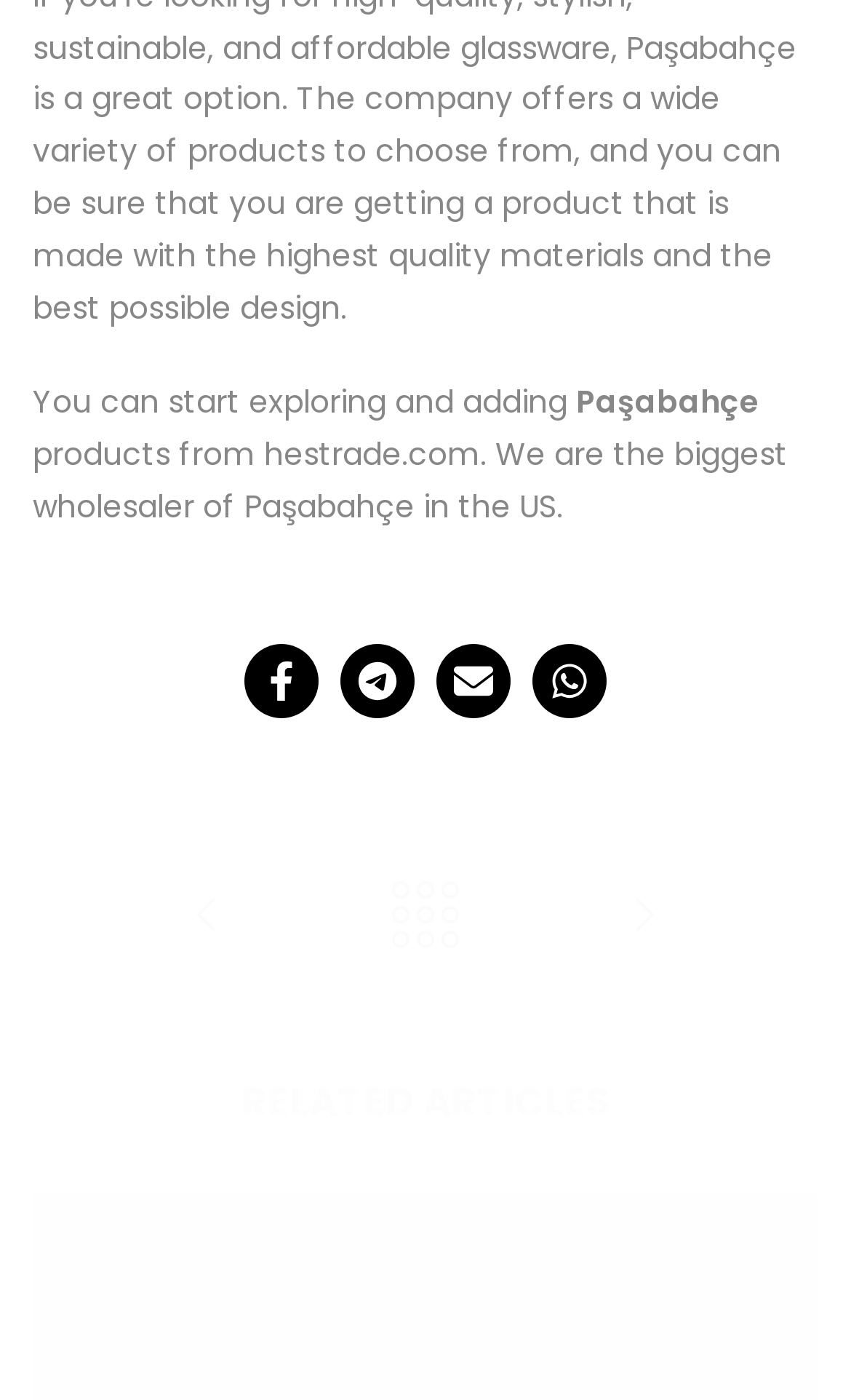Answer the following query with a single word or phrase:
How many social media platforms can you share on?

4